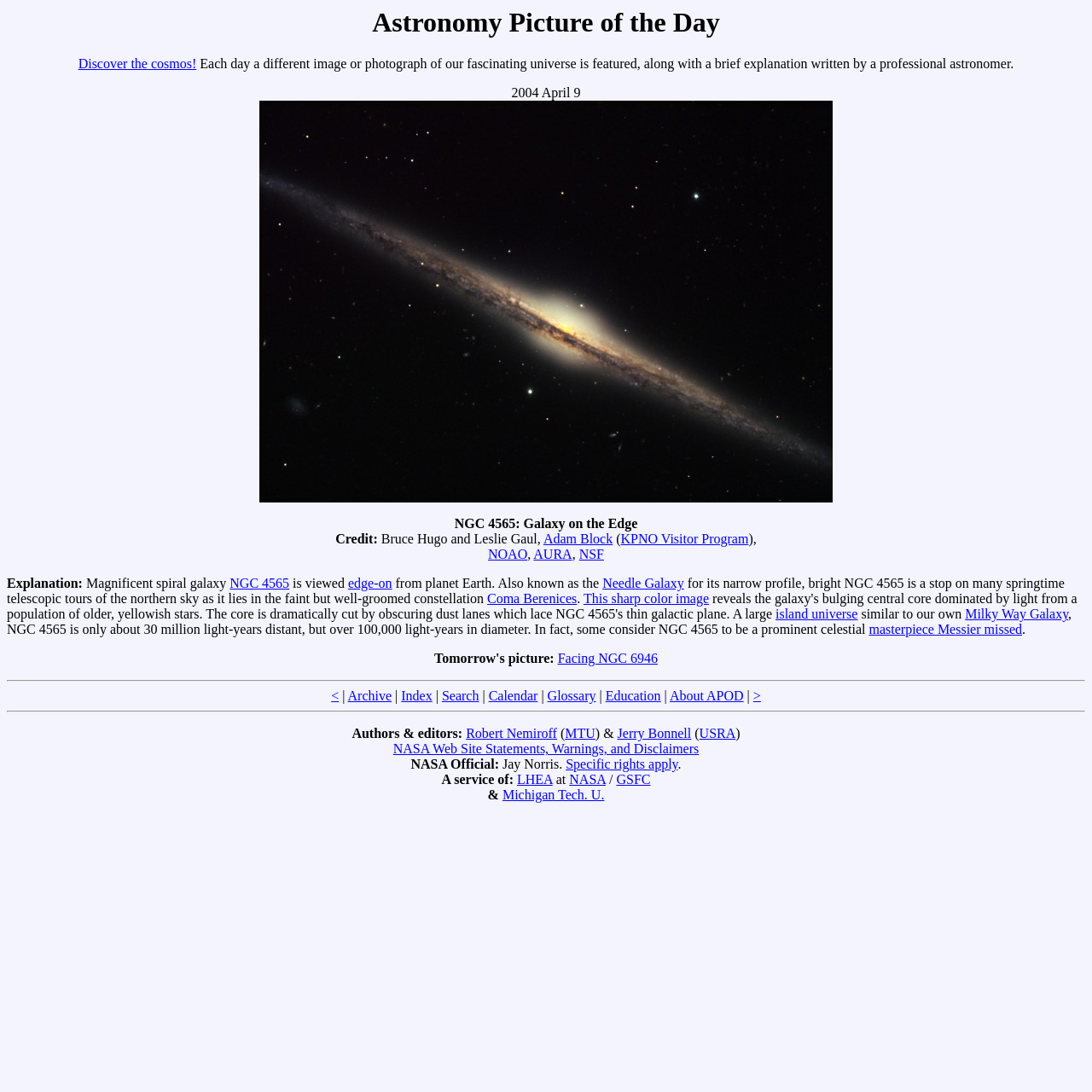Show the bounding box coordinates of the element that should be clicked to complete the task: "Subscribe to the newsletter".

None